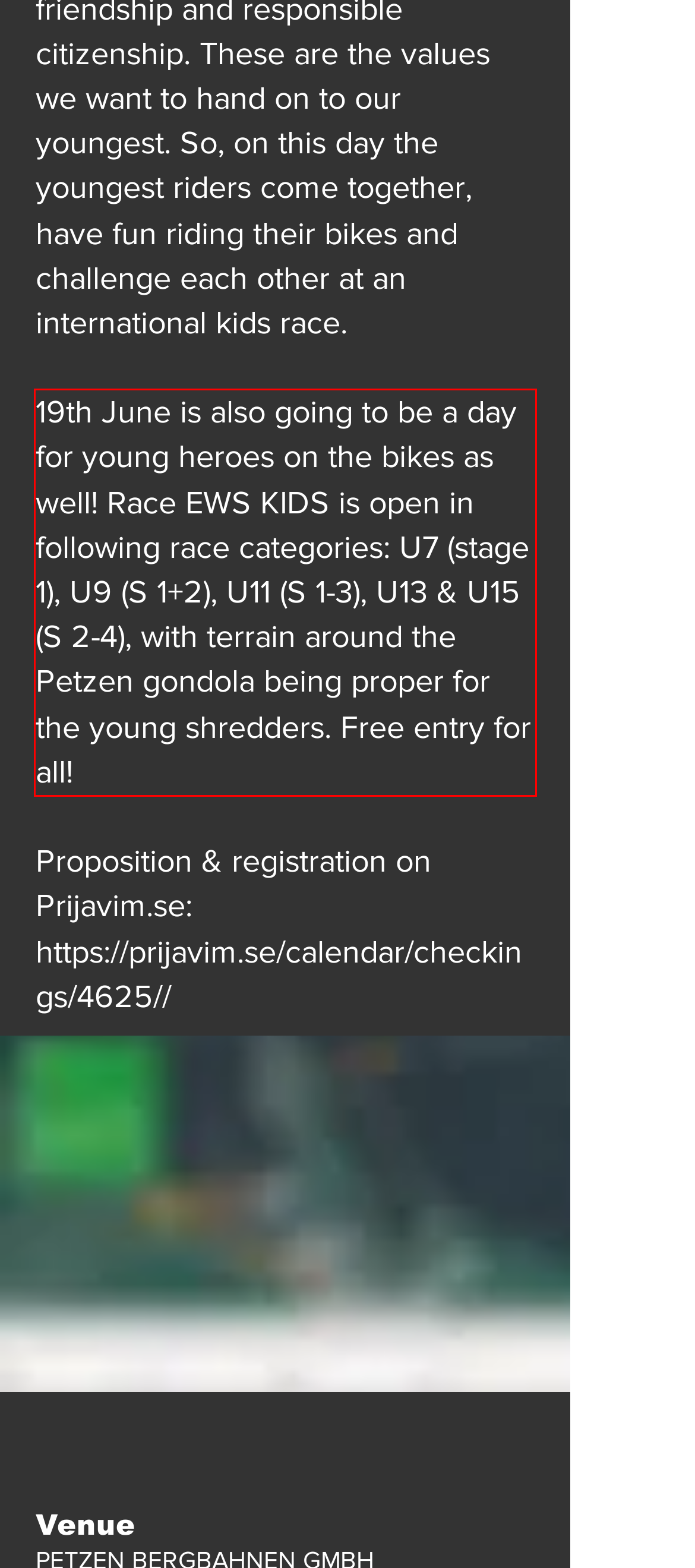With the given screenshot of a webpage, locate the red rectangle bounding box and extract the text content using OCR.

19th June is also going to be a day for young heroes on the bikes as well! Race EWS KIDS is open in following race categories: U7 (stage 1), U9 (S 1+2), U11 (S 1-3), U13 & U15 (S 2-4), with terrain around the Petzen gondola being proper for the young shredders. Free entry for all!